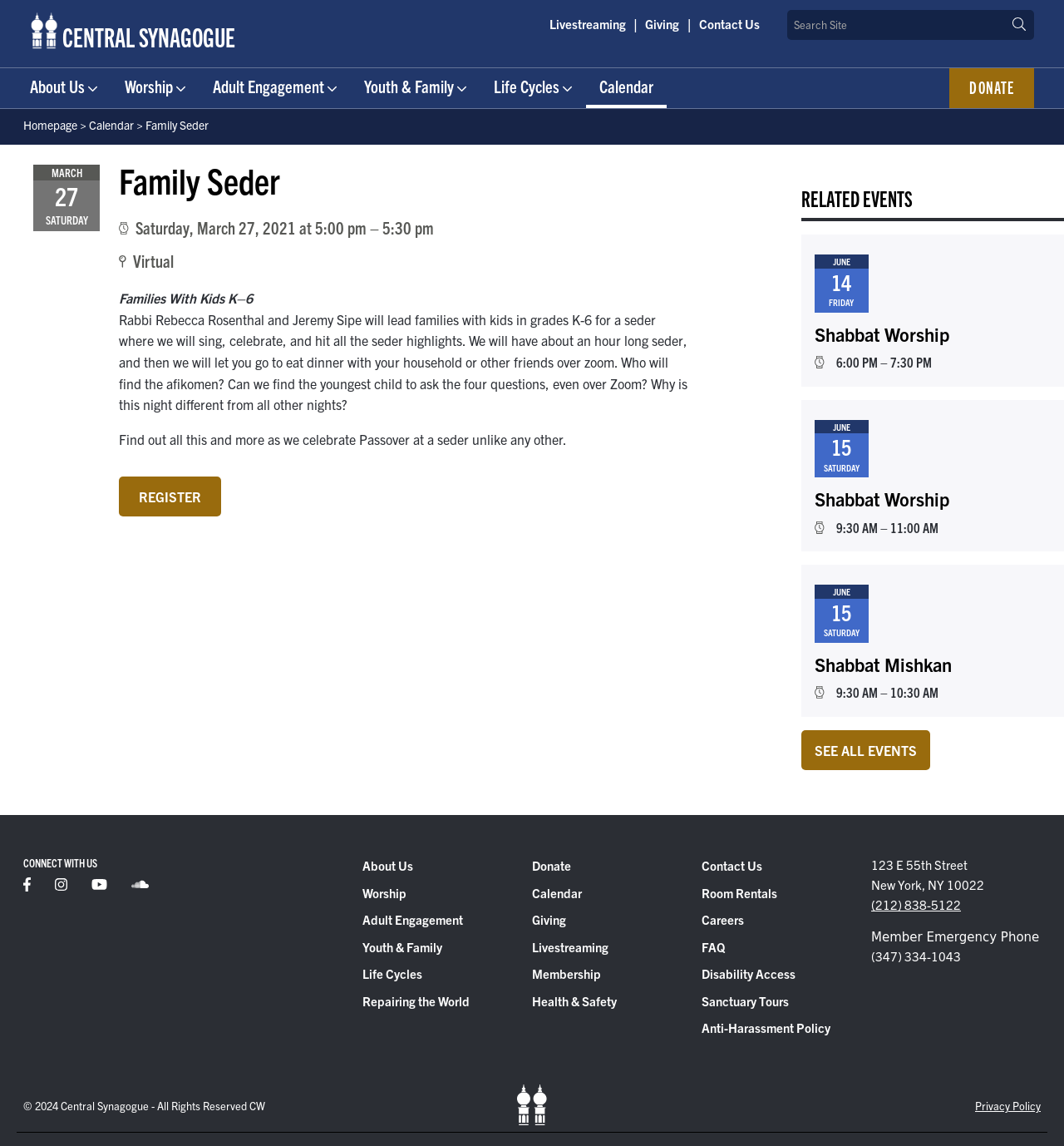Find the bounding box coordinates for the element described here: "name="keywords" placeholder="Search Site"".

[0.709, 0.009, 0.972, 0.034]